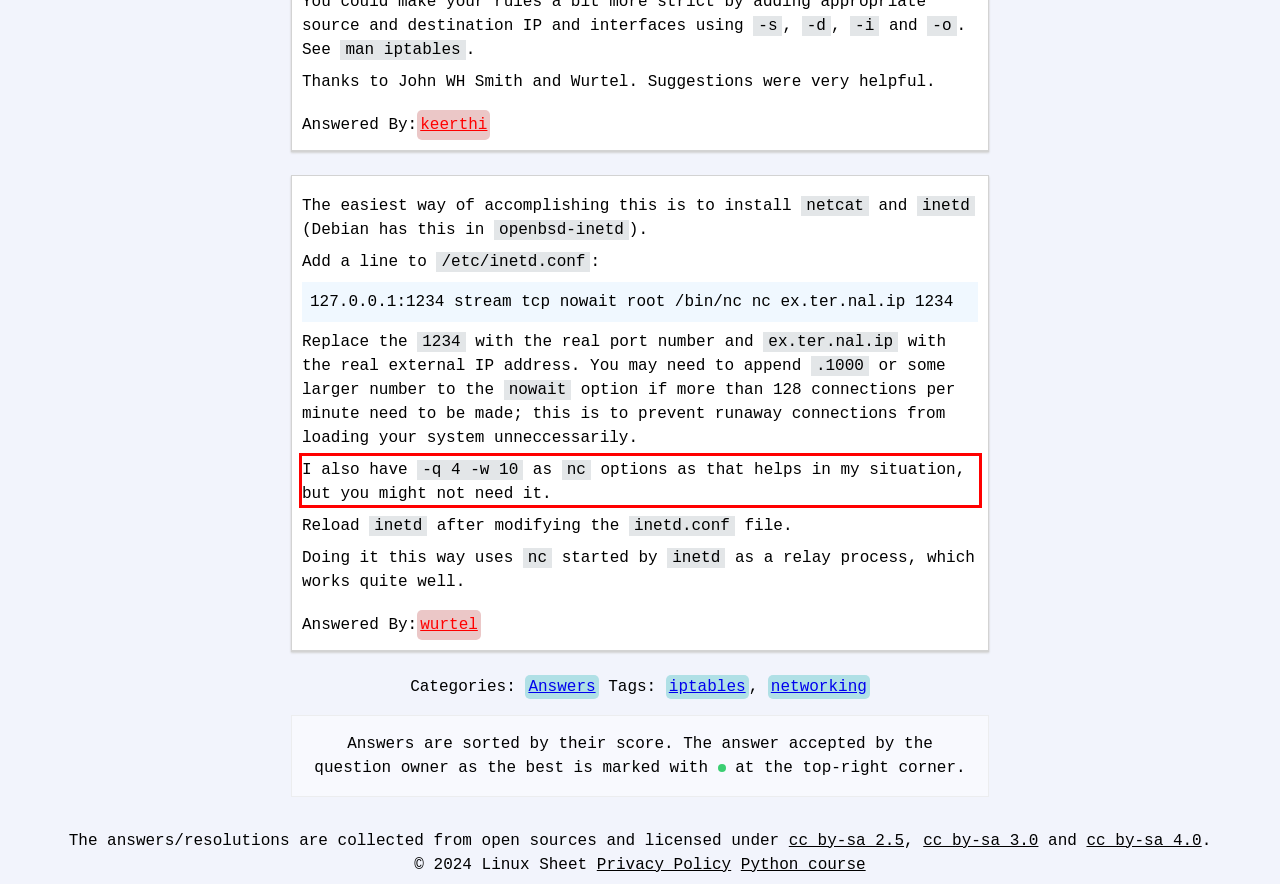Examine the webpage screenshot, find the red bounding box, and extract the text content within this marked area.

I also have -q 4 -w 10 as nc options as that helps in my situation, but you might not need it.